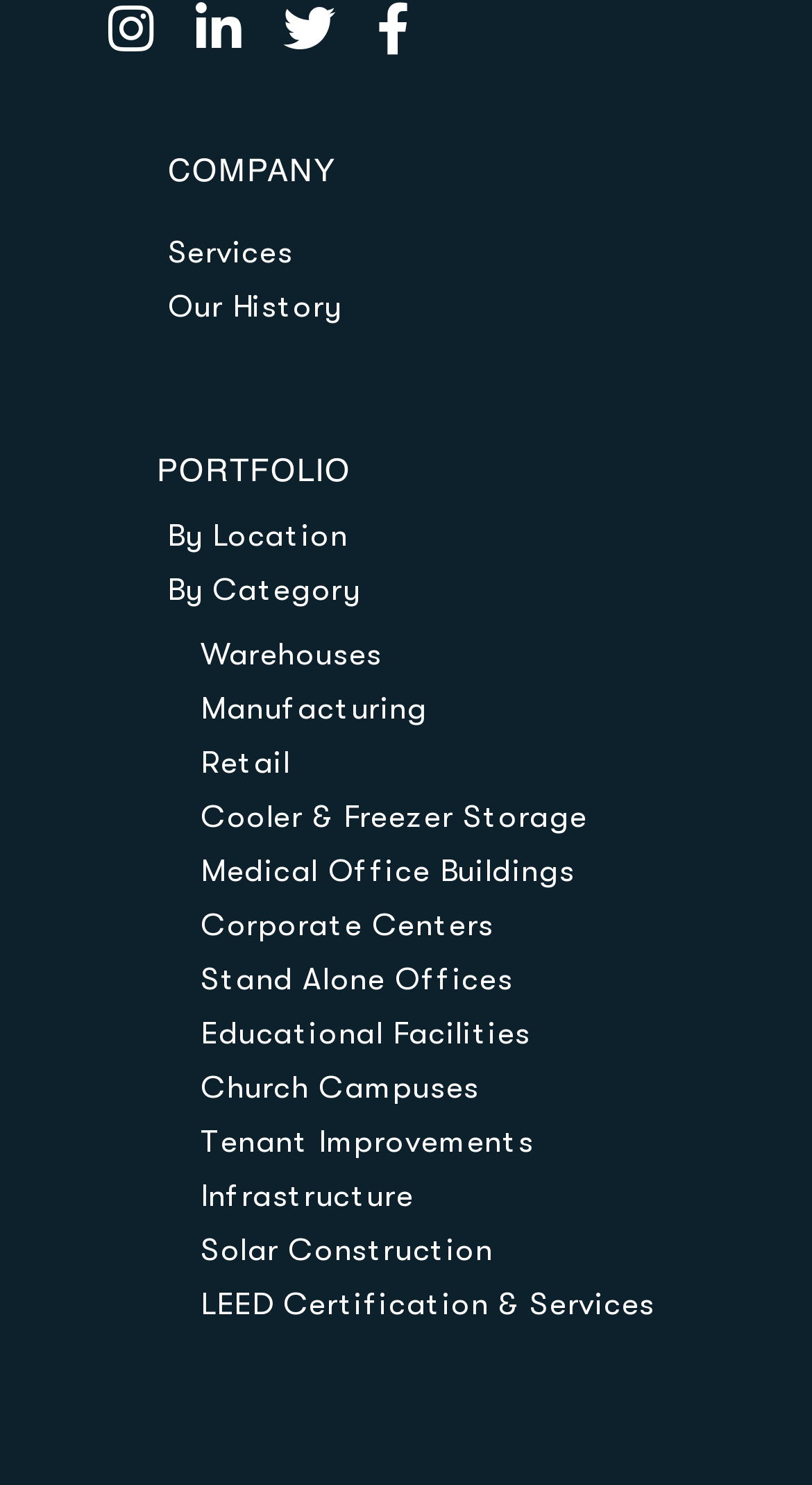Provide the bounding box coordinates for the UI element described in this sentence: "Manufacturing". The coordinates should be four float values between 0 and 1, i.e., [left, top, right, bottom].

[0.247, 0.464, 0.526, 0.49]